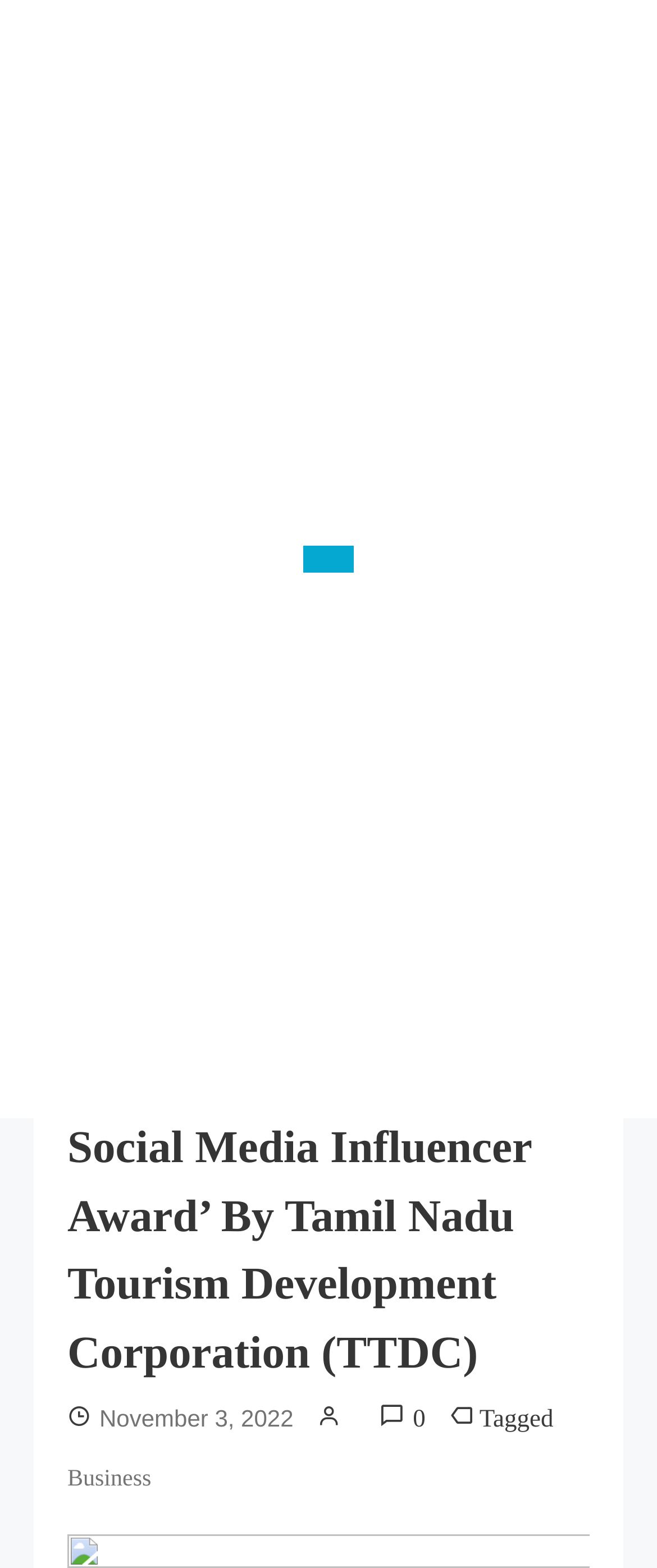What is the category of the article?
Using the image as a reference, answer with just one word or a short phrase.

Business